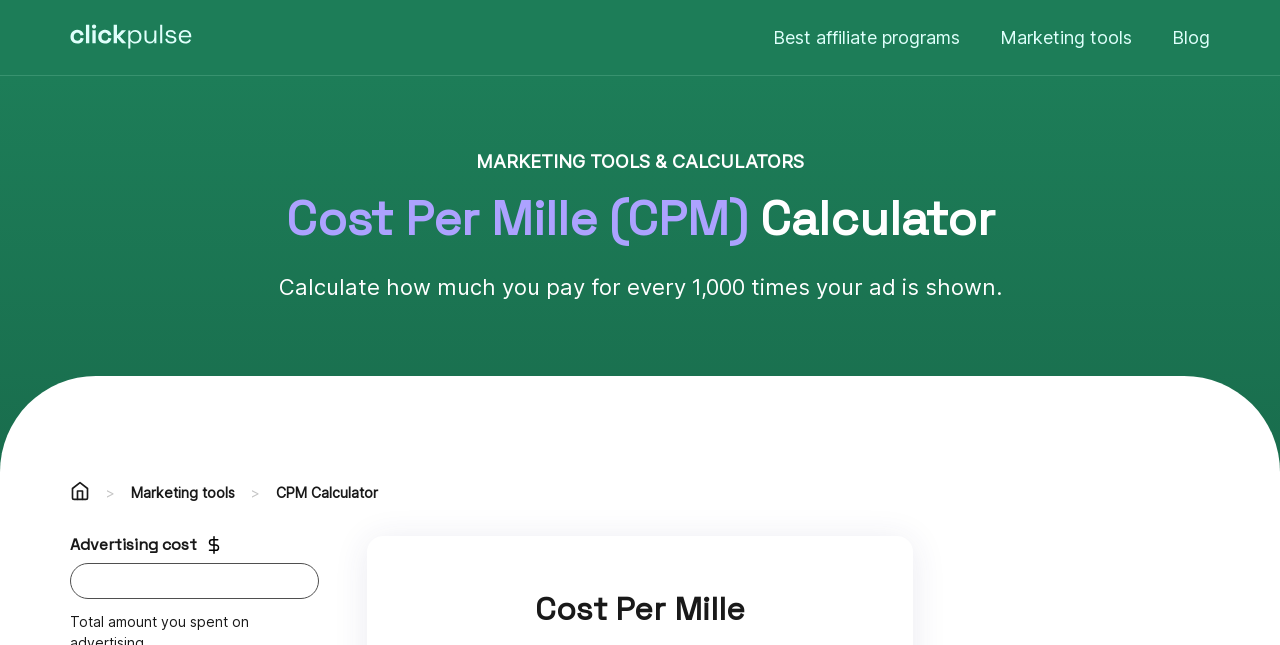What is the icon next to the 'Advertising cost' text? Look at the image and give a one-word or short phrase answer.

dollar sign icon